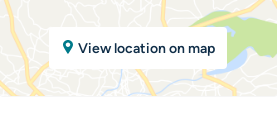Please give a concise answer to this question using a single word or phrase: 
What type of interface is shown in the background?

Digital map interface